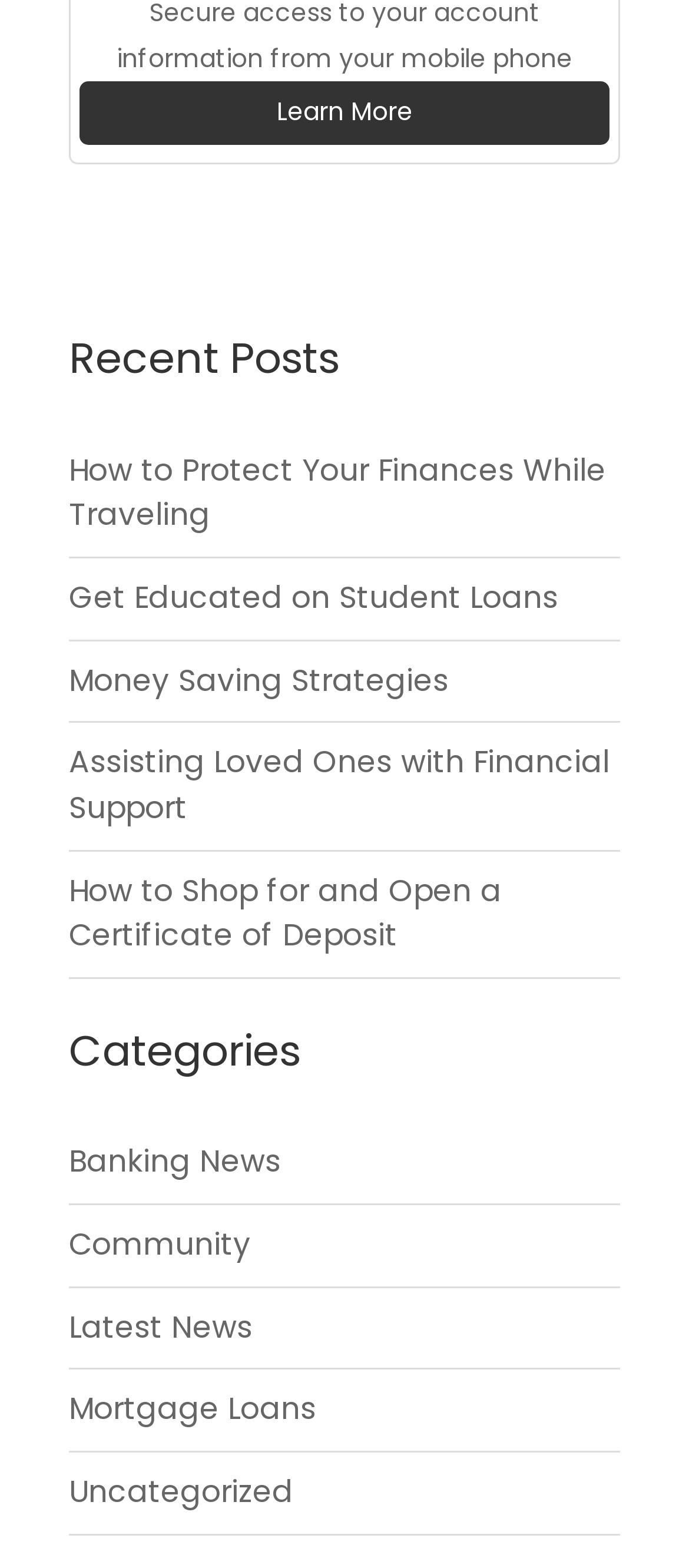How many categories are listed on the webpage?
Look at the screenshot and respond with a single word or phrase.

7